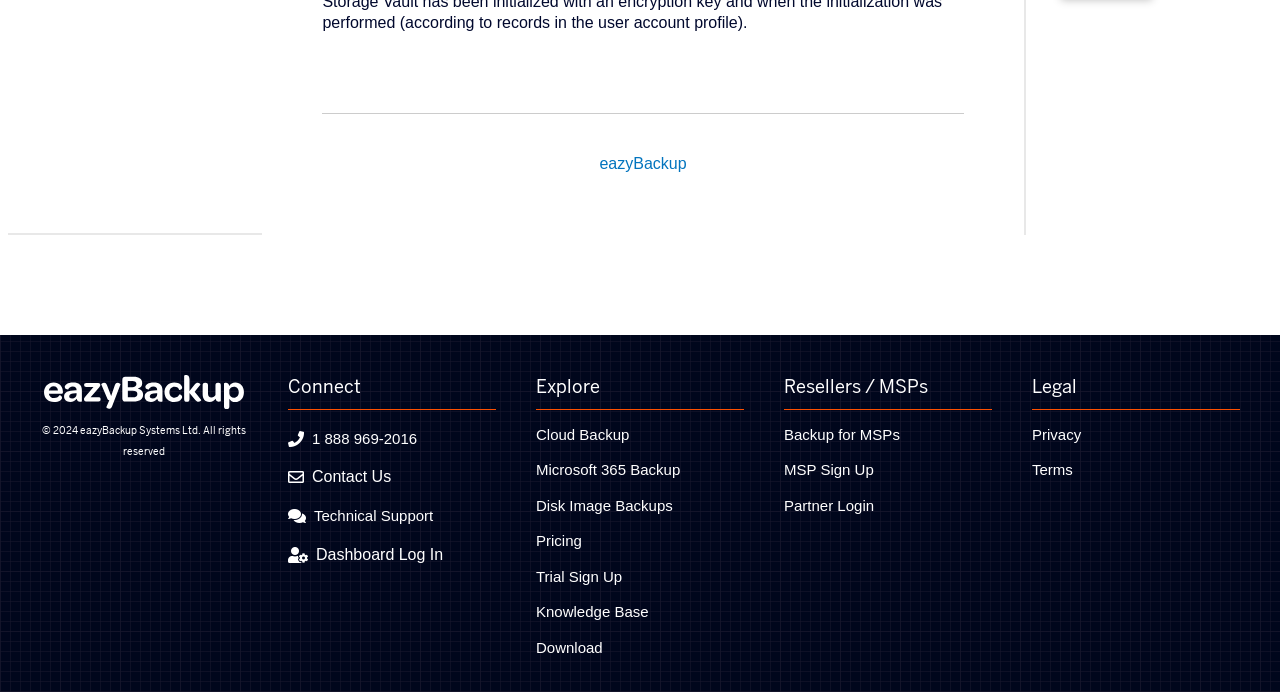What is the purpose of the 'Connect' section?
Observe the image and answer the question with a one-word or short phrase response.

Contact and support